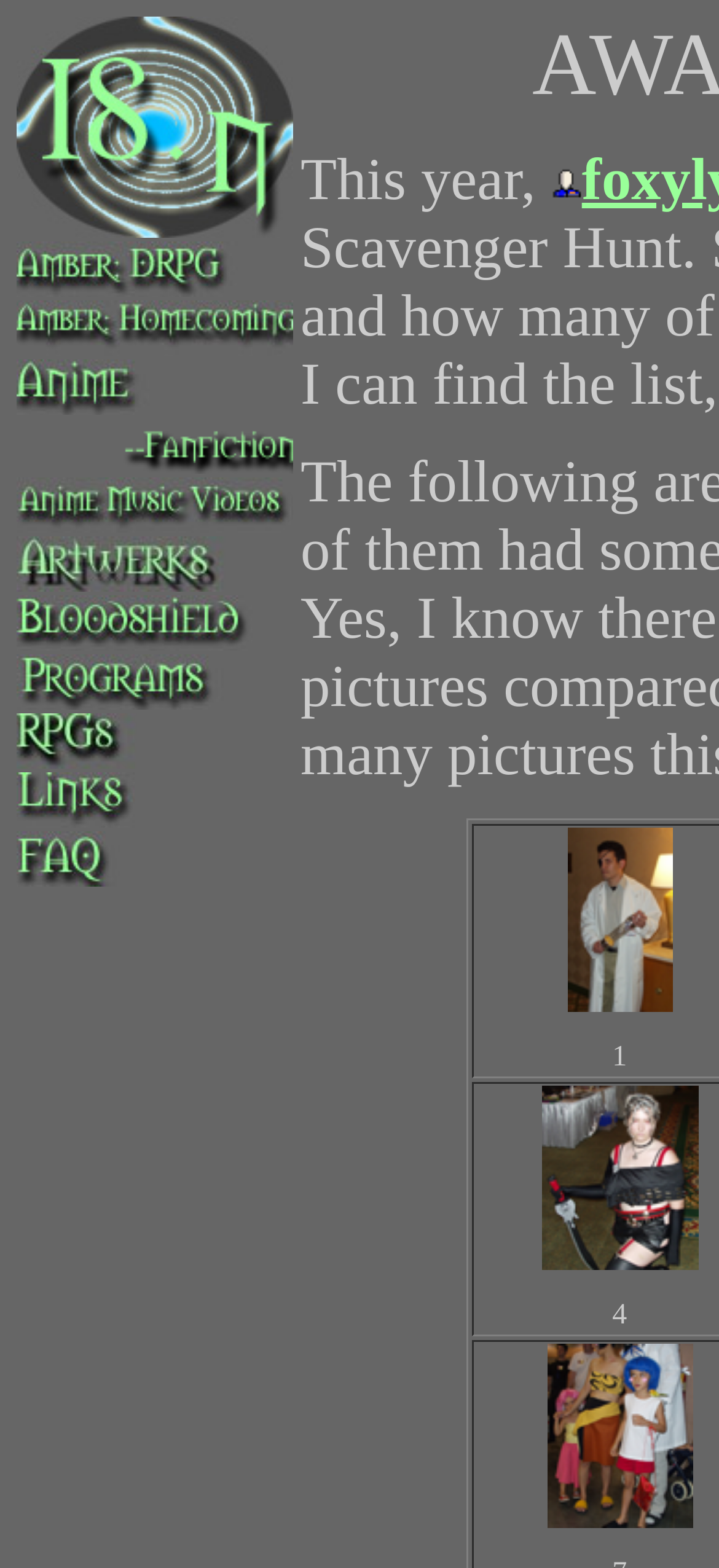Pinpoint the bounding box coordinates of the clickable area needed to execute the instruction: "check Bloodshield: The Comic". The coordinates should be specified as four float numbers between 0 and 1, i.e., [left, top, right, bottom].

[0.023, 0.4, 0.408, 0.42]